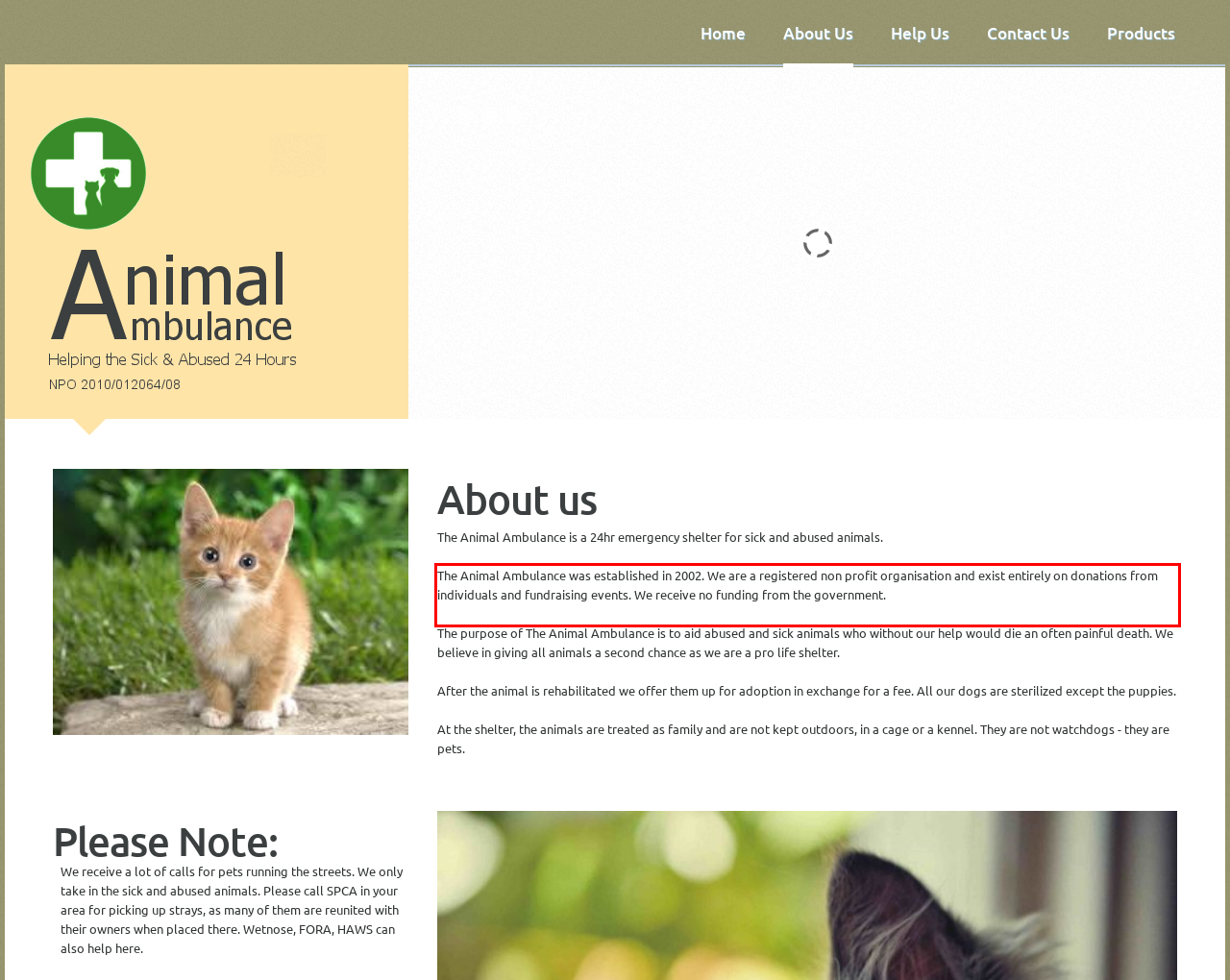There is a screenshot of a webpage with a red bounding box around a UI element. Please use OCR to extract the text within the red bounding box.

The Animal Ambulance was established in 2002. We are a registered non profit organisation and exist entirely on donations from individuals and fundraising events. We receive no funding from the government.